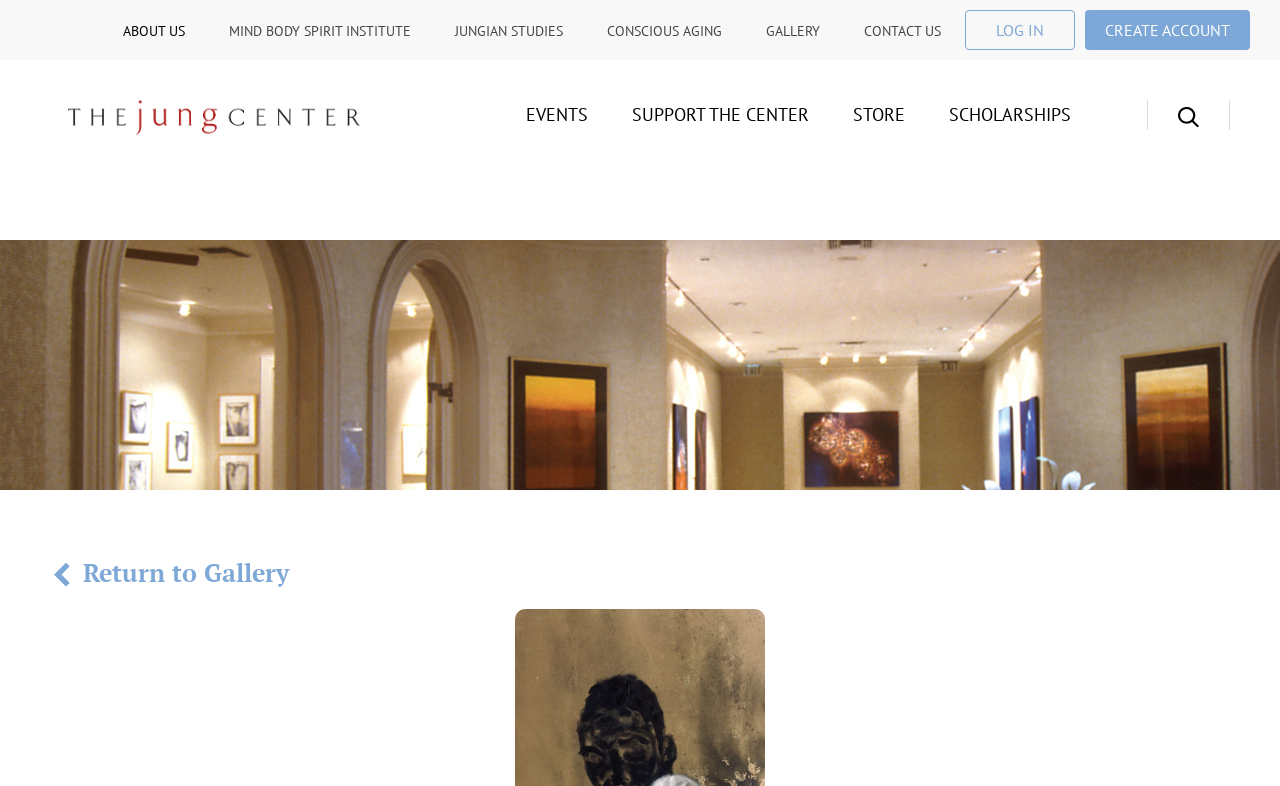Give a detailed account of the webpage's layout and content.

This webpage is about the Jung Center of Houston, Texas, and it appears to be an art gallery page. At the top, there is a navigation menu with several links, including "ABOUT US", "MIND BODY SPIRIT INSTITUTE", "JUNGIAN STUDIES", "CONSCIOUS AGING", "GALLERY", and "CONTACT US". These links are aligned horizontally and take up the top section of the page.

Below the navigation menu, there is a header section with a logo image of the Jung Center of Houston, Texas, and several links, including "EVENTS", "SUPPORT THE CENTER", "STORE", "SCHOLARSHIPS", and "Search". The search link has a small magnifying glass icon next to it.

On the top-right corner, there are two links, "LOG IN" and "CREATE ACCOUNT", which are positioned vertically. Below these links, there is a shopping cart section with a "Shopping cart" label and a "Cart is empty" message. There is also a "Go to checkout" button, but it's not clear what it would do since the cart is empty.

The main content of the page is a gallery, as indicated by the "Return to Gallery" heading and link at the bottom of the page. However, the actual gallery content is not described in the accessibility tree.

There is no clear connection between the meta description, which mentions a personal dream and a baby girl, and the content of the webpage. It's possible that the meta description is a title or keywords for a specific art piece or exhibition, but it's not clear from the accessibility tree.